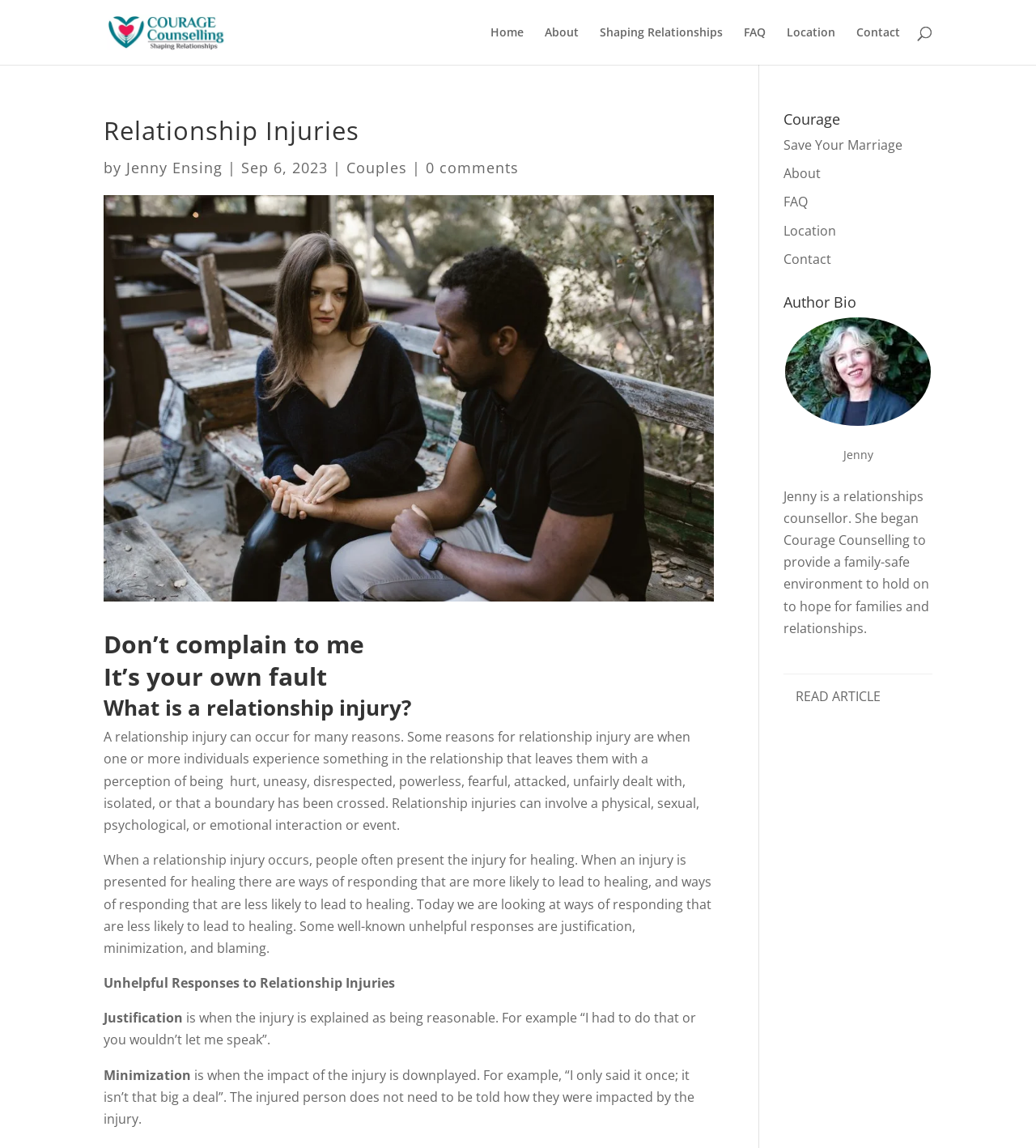Explain the webpage's design and content in an elaborate manner.

This webpage is about relationship injuries and counseling, with a focus on marriage counseling. At the top left, there is a logo image and a link to "Marriage Counsellor Hamilton". Below this, there is a navigation menu with links to "Home", "About", "Shaping Relationships", "FAQ", "Location", and "Contact". 

On the right side of the navigation menu, there is a search bar. Below the navigation menu, there is a heading "Relationship Injuries" followed by the author's name, "Jenny Ensing", and the date "Sep 6, 2023". 

To the right of the author's information, there are links to "Couples" and "0 comments". Below this, there is a large image related to relationship injuries. 

The main content of the webpage is divided into sections. The first section has three headings: "Don’t complain to me", "It’s your own fault", and "What is a relationship injury?". Below these headings, there is a paragraph explaining what a relationship injury is and how it can occur. 

The next section discusses unhelpful responses to relationship injuries, including justification, minimization, and blaming. There are subheadings for each of these responses, followed by explanatory paragraphs. 

On the right side of the webpage, there are two columns of links and headings. The top column has a heading "Courage" followed by links to "Save Your Marriage", "About", "FAQ", "Location", and "Contact". The bottom column has a heading "Author Bio" followed by an image, a heading "Jenny", and a link to "Jenny". Below this, there is a paragraph about Jenny, a relationships counsellor, and a link to "READ ARTICLE".